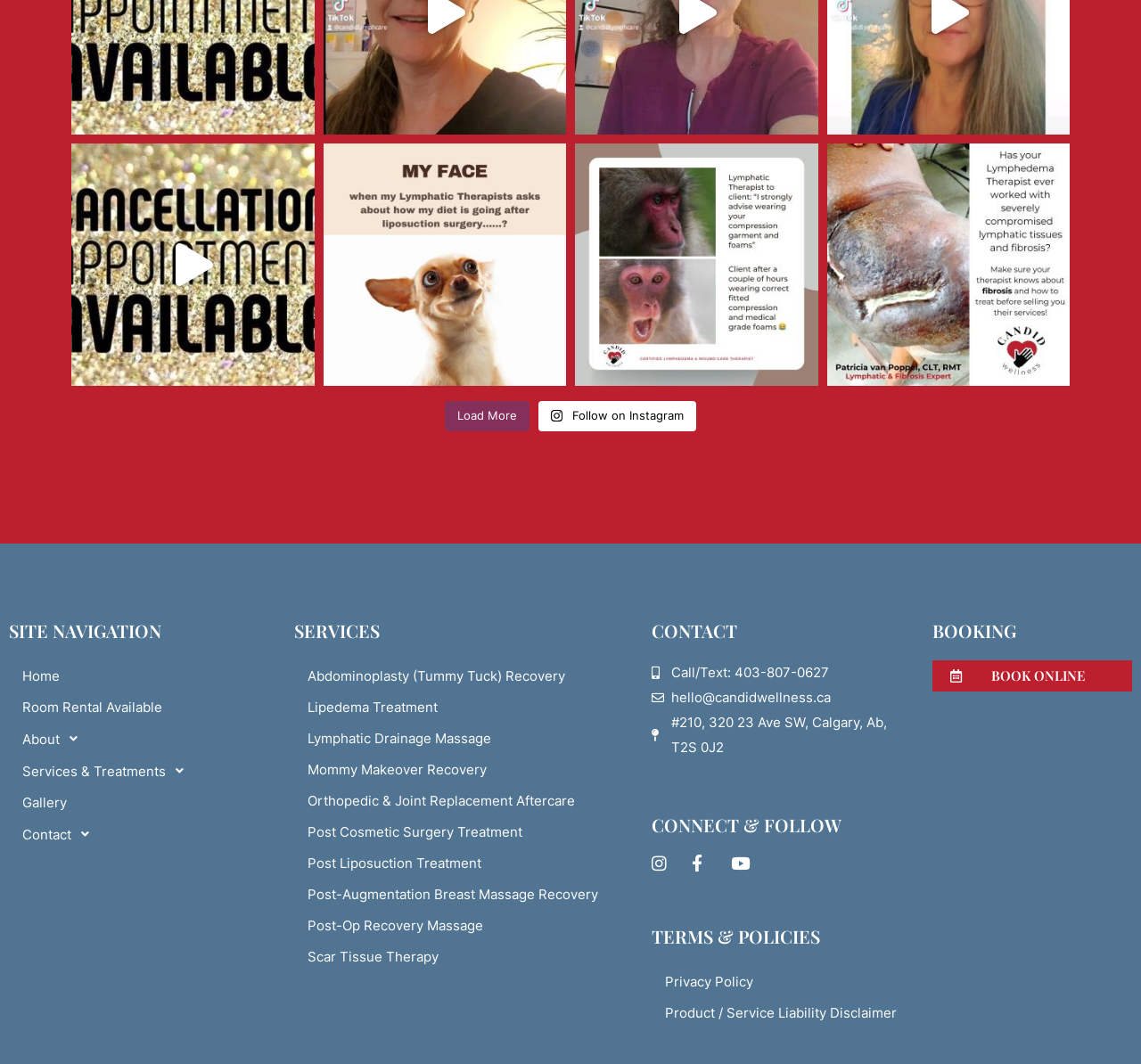Pinpoint the bounding box coordinates of the area that should be clicked to complete the following instruction: "Follow on Instagram". The coordinates must be given as four float numbers between 0 and 1, i.e., [left, top, right, bottom].

[0.472, 0.377, 0.61, 0.405]